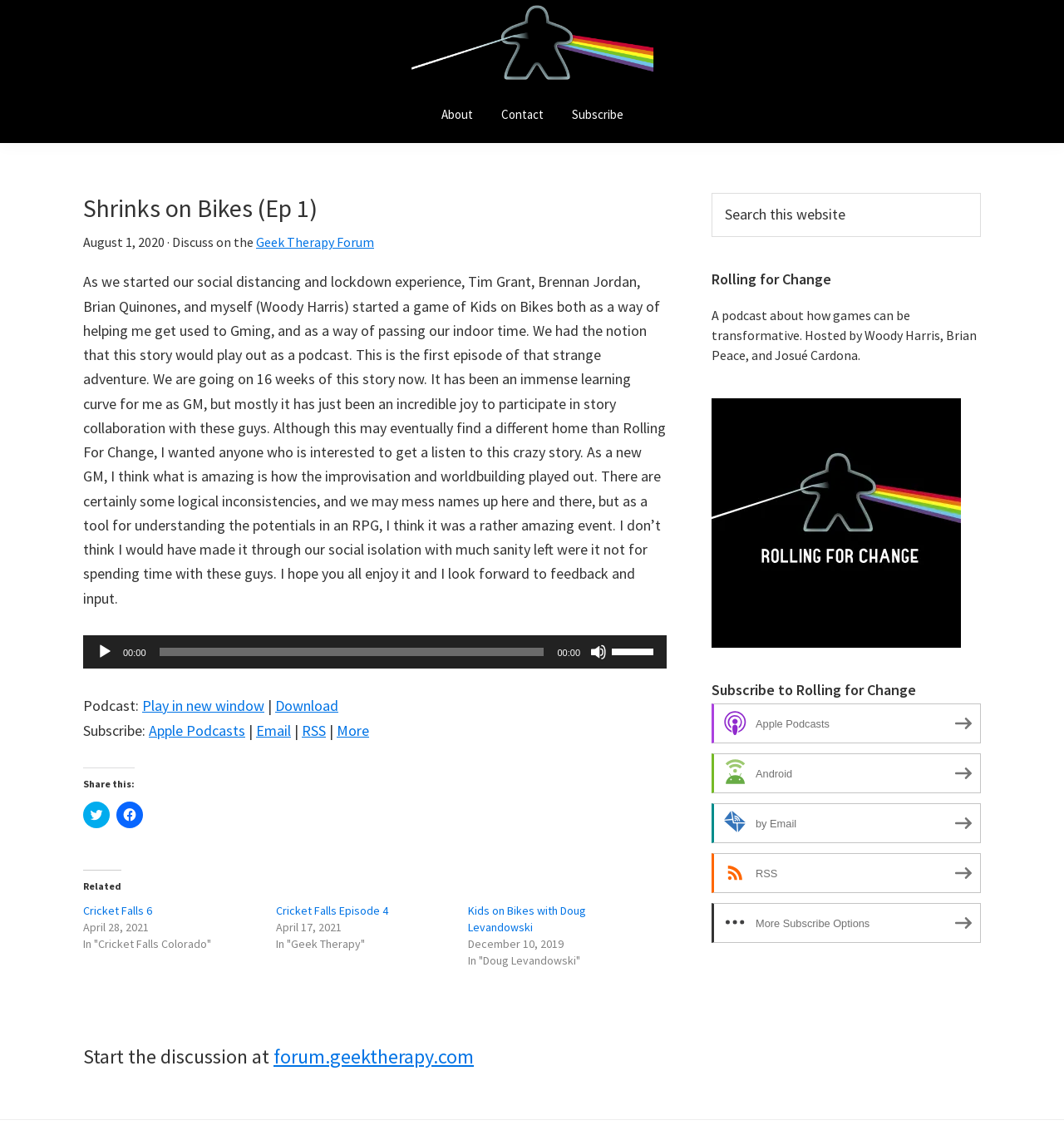Pinpoint the bounding box coordinates of the element you need to click to execute the following instruction: "Subscribe to Apple Podcasts". The bounding box should be represented by four float numbers between 0 and 1, in the format [left, top, right, bottom].

[0.669, 0.617, 0.922, 0.652]